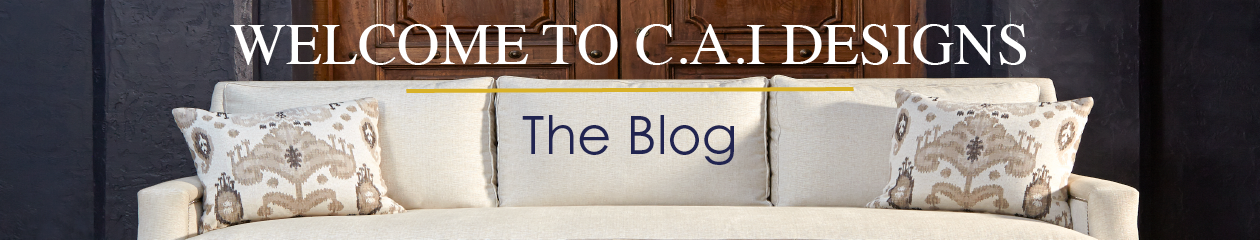What is the tone of the image?
Please give a detailed answer to the question using the information shown in the image.

The overall tone of the image conveys a sense of luxury and inspiration, enticing visitors to engage with the content, which is achieved through the elegant lettering, beautifully designed sofa, and sophisticated ambiance.